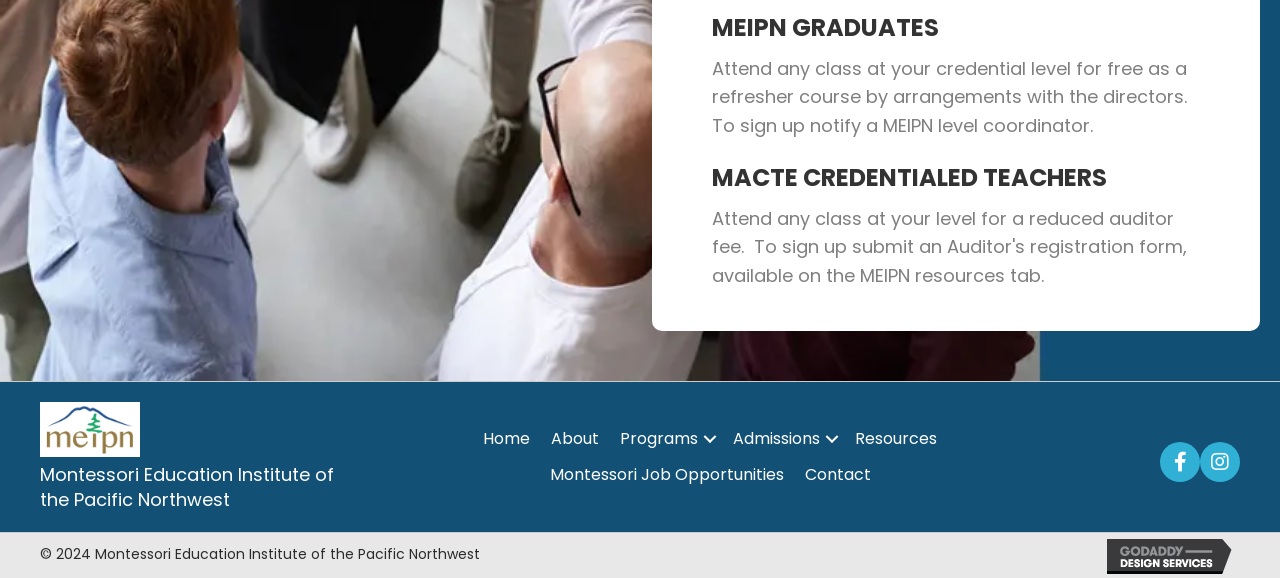Specify the bounding box coordinates of the area to click in order to execute this command: 'Click the logo'. The coordinates should consist of four float numbers ranging from 0 to 1, and should be formatted as [left, top, right, bottom].

[0.031, 0.695, 0.109, 0.79]